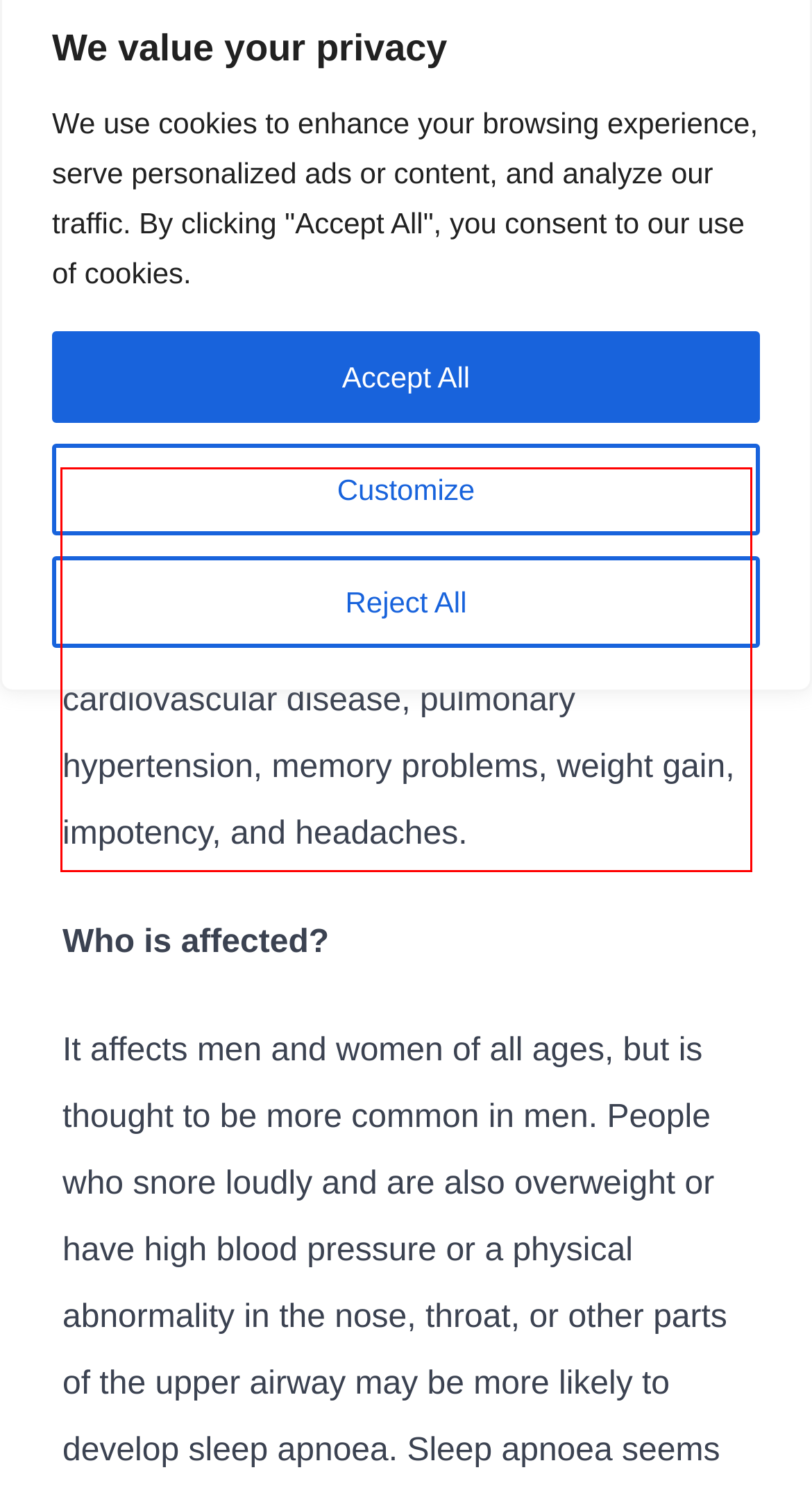Please extract the text content within the red bounding box on the webpage screenshot using OCR.

This is a potentially life-threatening condition in which breathing is disrupted during sleep. It has been linked to high blood pressure, cardiovascular disease, pulmonary hypertension, memory problems, weight gain, impotency, and headaches.